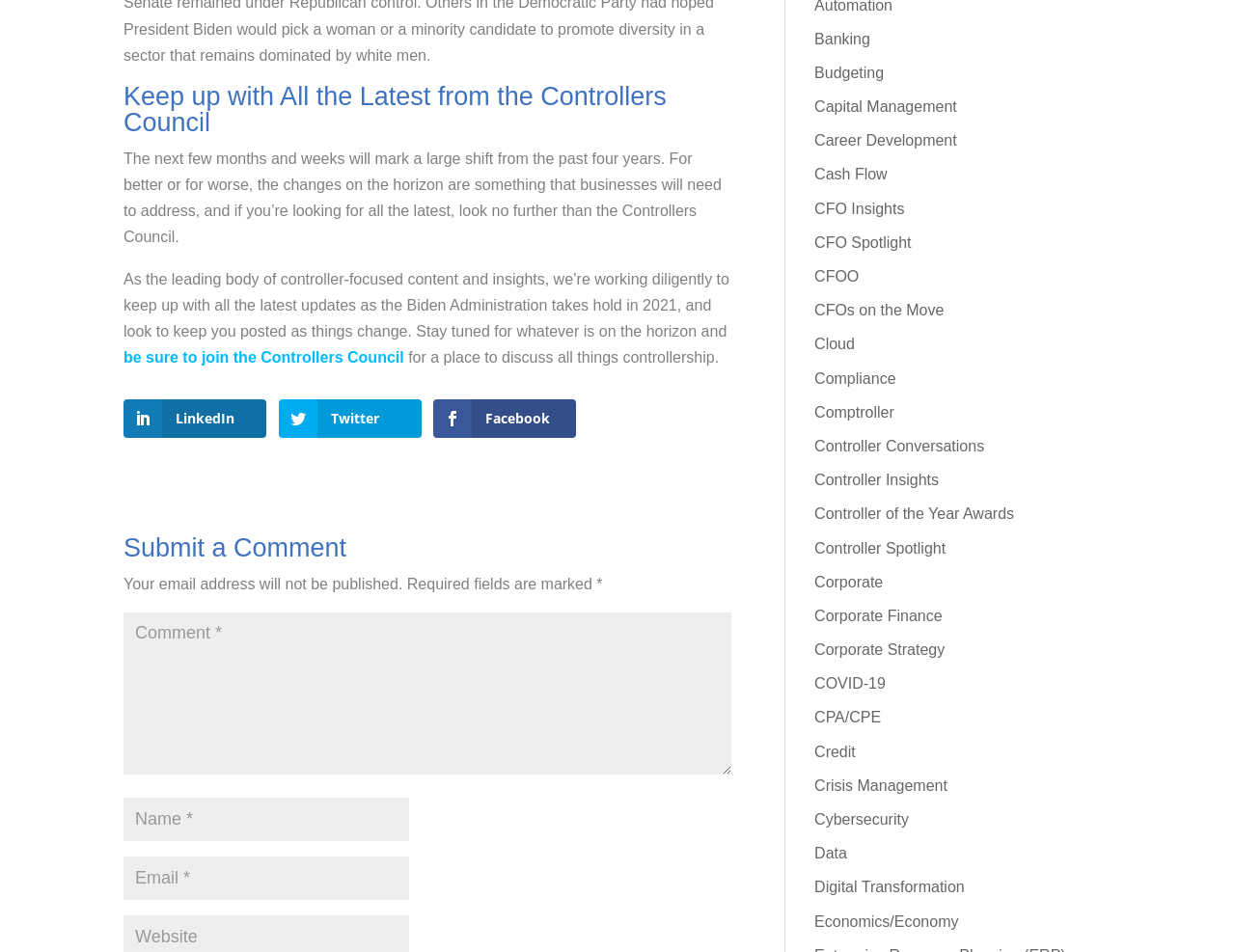How can users stay updated on the latest news?
Please utilize the information in the image to give a detailed response to the question.

The webpage suggests that users can join the Controllers Council to stay updated on the latest news and developments, as it is working diligently to keep up with all the latest updates as the Biden Administration takes hold in 2021.